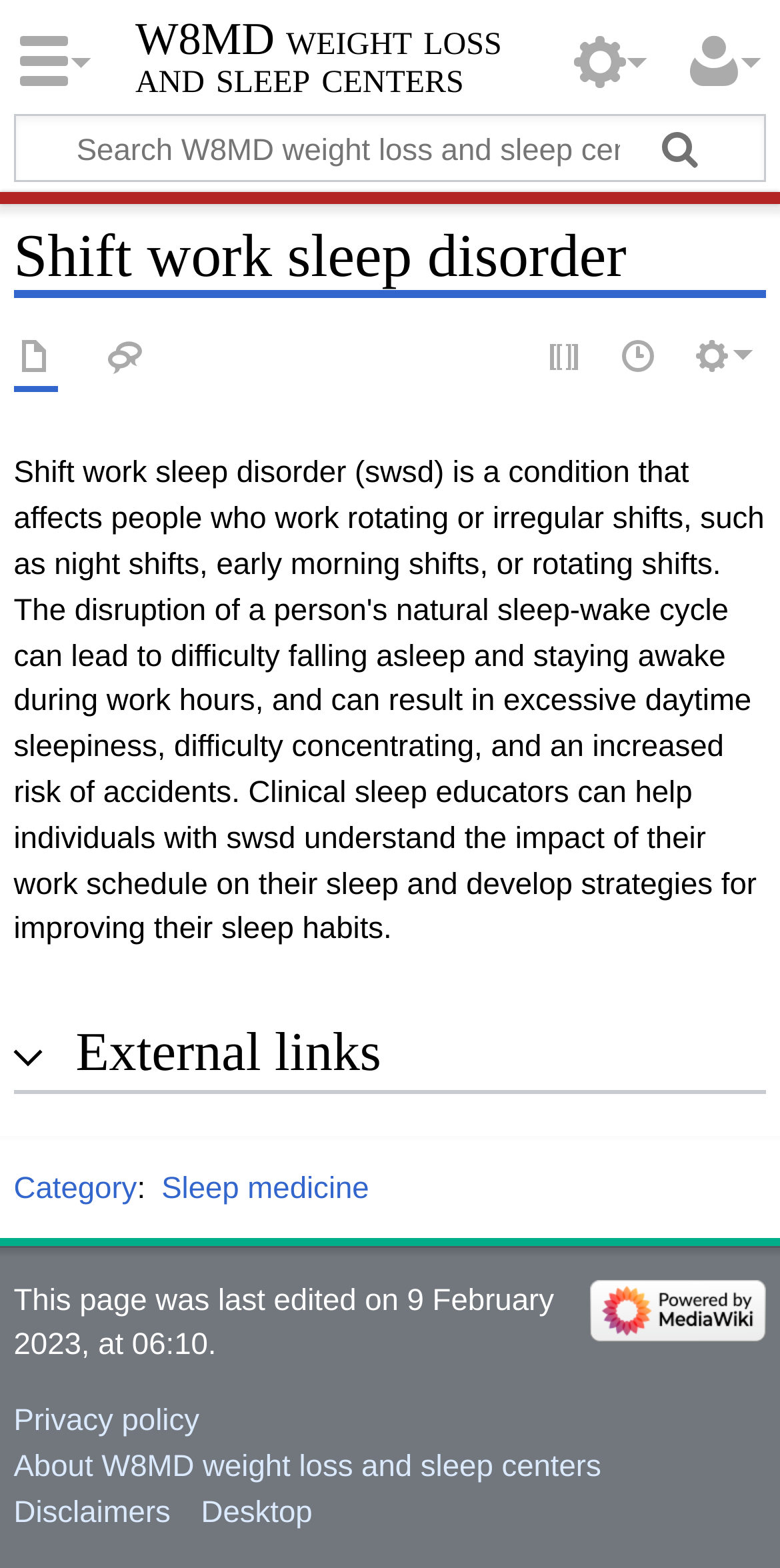Please identify the bounding box coordinates of where to click in order to follow the instruction: "Go to Sleep medicine".

[0.207, 0.747, 0.473, 0.769]